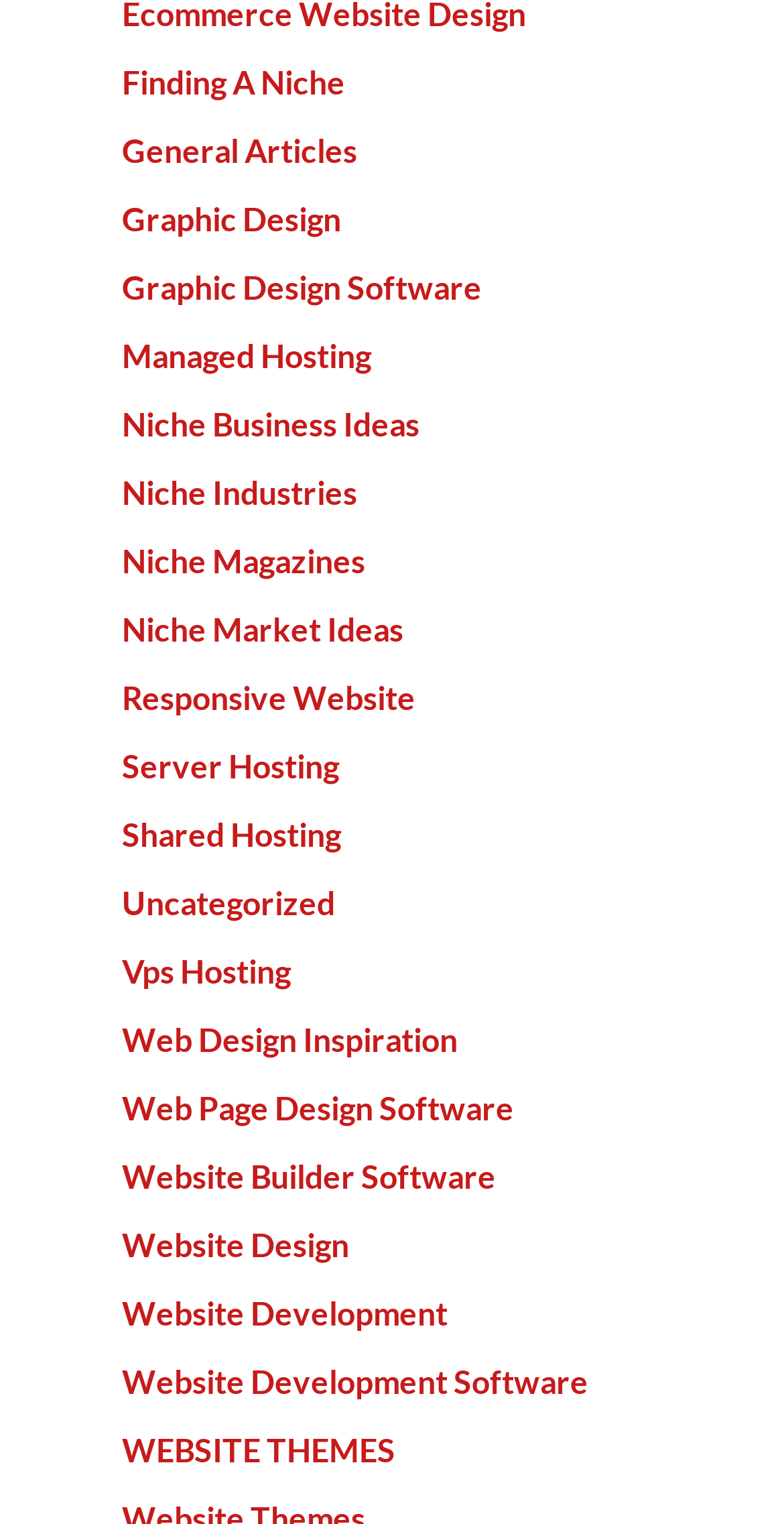Determine the bounding box coordinates for the UI element matching this description: "aria-label="Facebook" title="Facebook"".

None